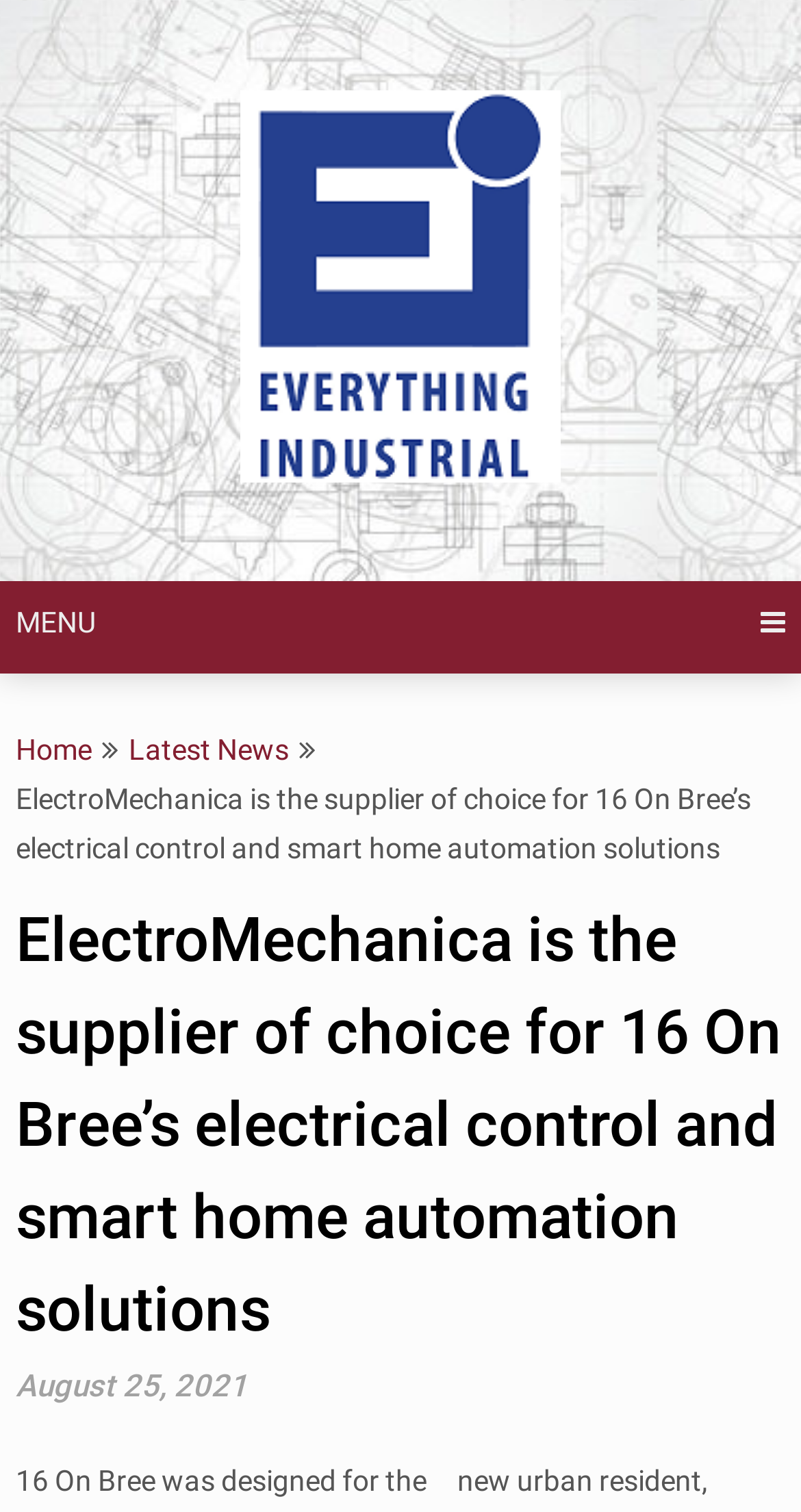What type of solutions does ElectroMechanica provide?
Can you offer a detailed and complete answer to this question?

The type of solutions provided by ElectroMechanica can be found in the static text element 'ElectroMechanica is the supplier of choice for 16 On Bree’s electrical control and smart home automation solutions' which mentions that ElectroMechanica provides electrical control and smart home automation solutions.